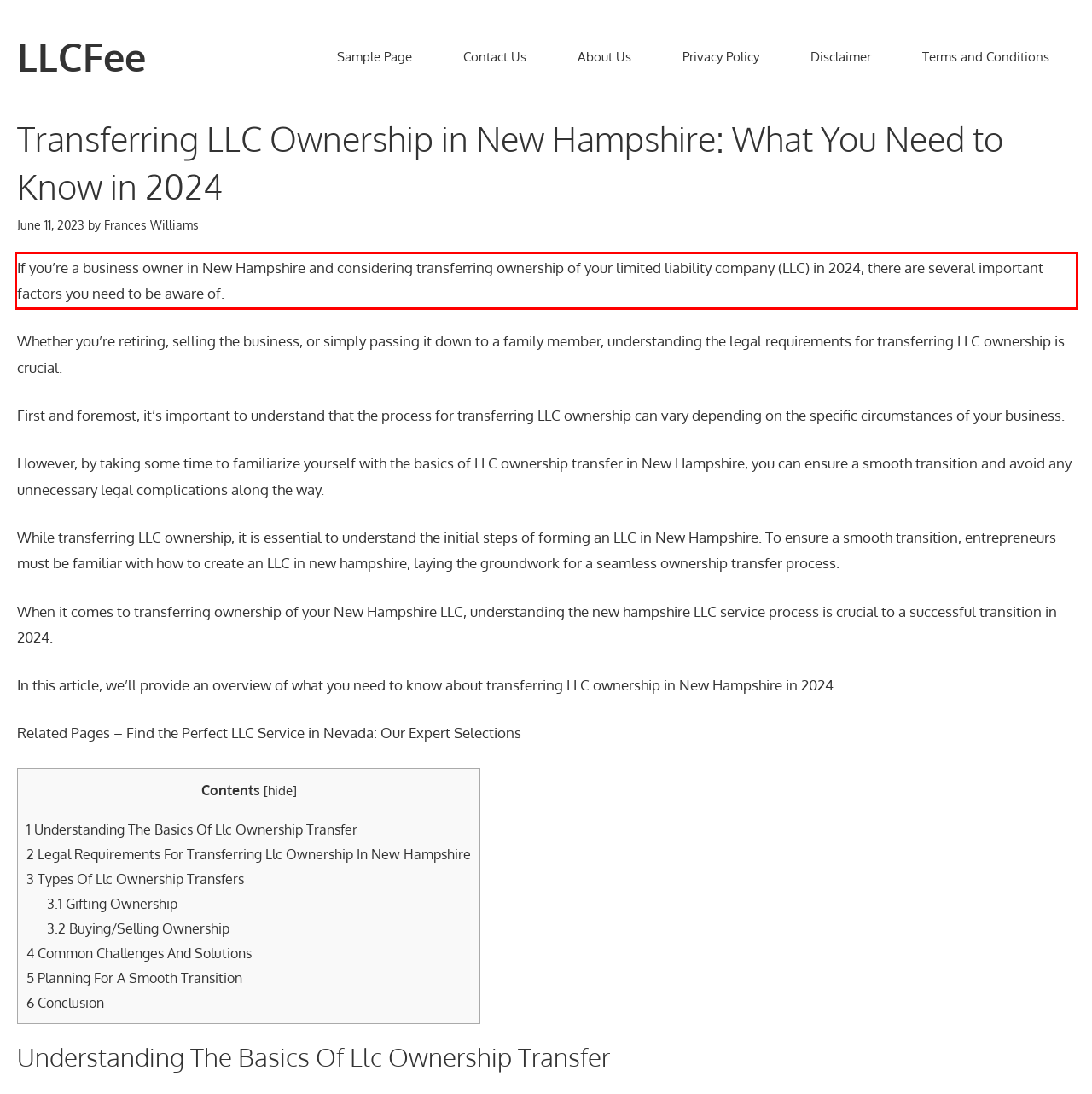Identify the text within the red bounding box on the webpage screenshot and generate the extracted text content.

If you’re a business owner in New Hampshire and considering transferring ownership of your limited liability company (LLC) in 2024, there are several important factors you need to be aware of.